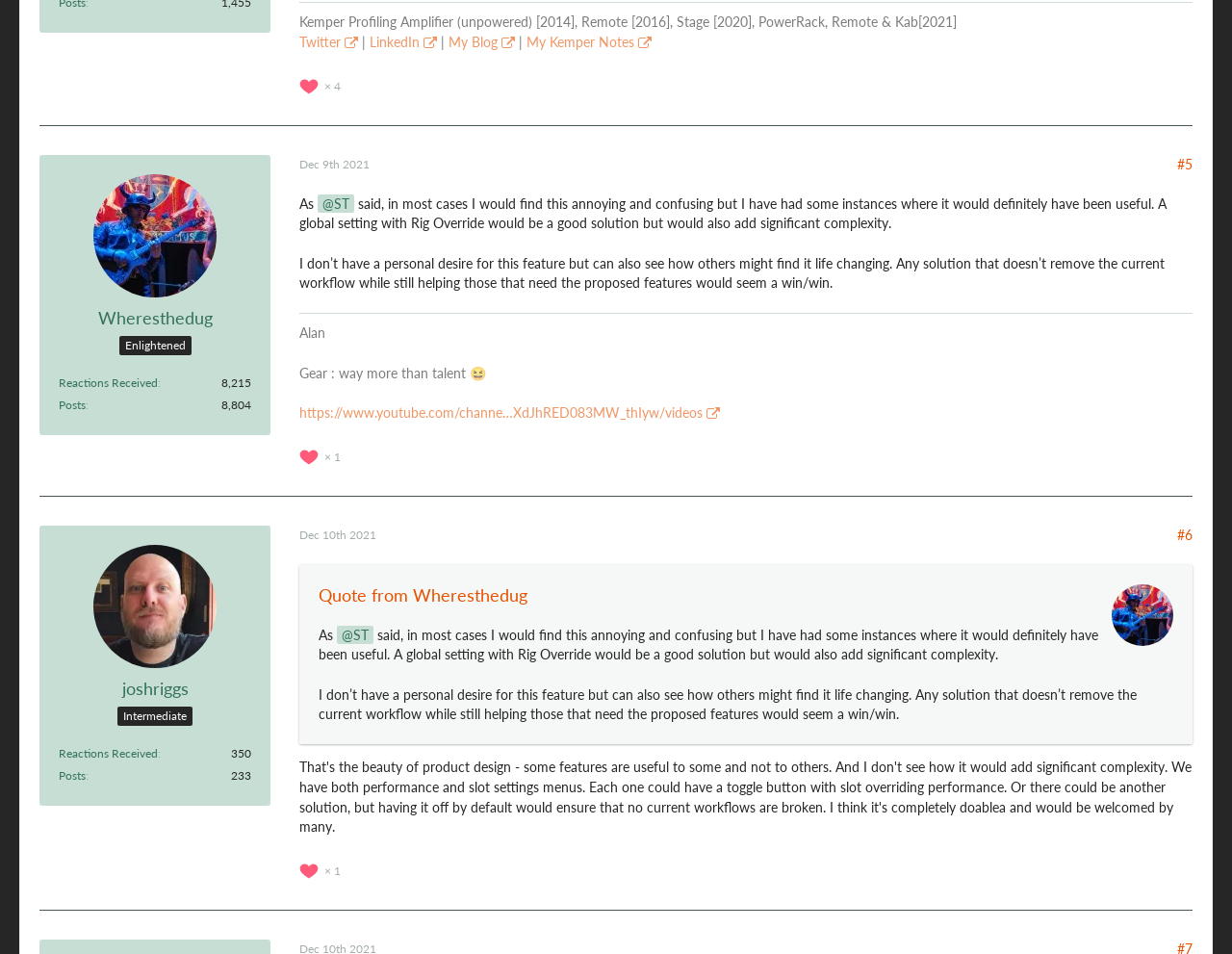Provide your answer in a single word or phrase: 
What is the date of the post by Wheresthedug?

Dec 9th 2021